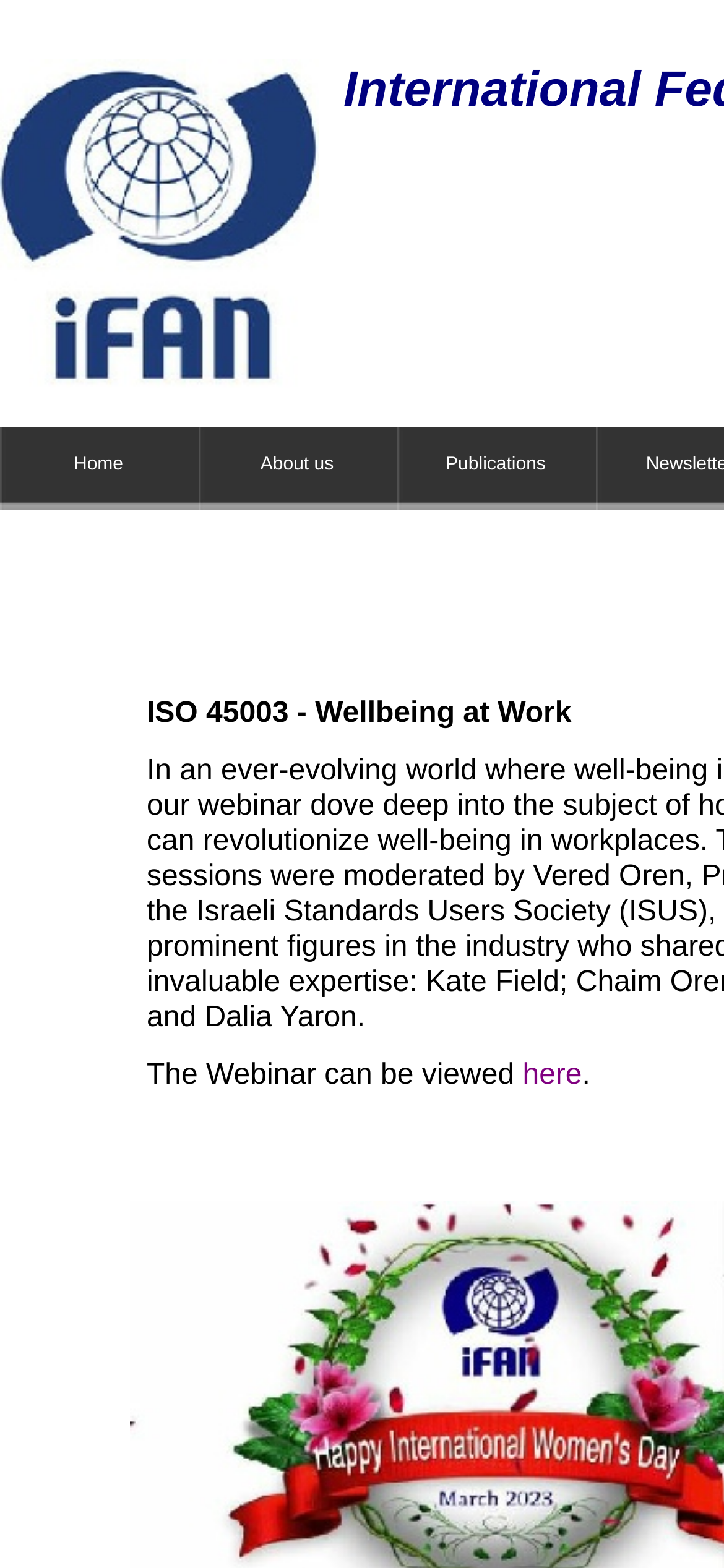What is the context of the text 'In an ever-evolving world...'
Kindly give a detailed and elaborate answer to the question.

I analyzed the static text elements and found that the text 'In an ever-evolving world...' is part of a description related to the webinar, which suggests that it is a context for the webinar.